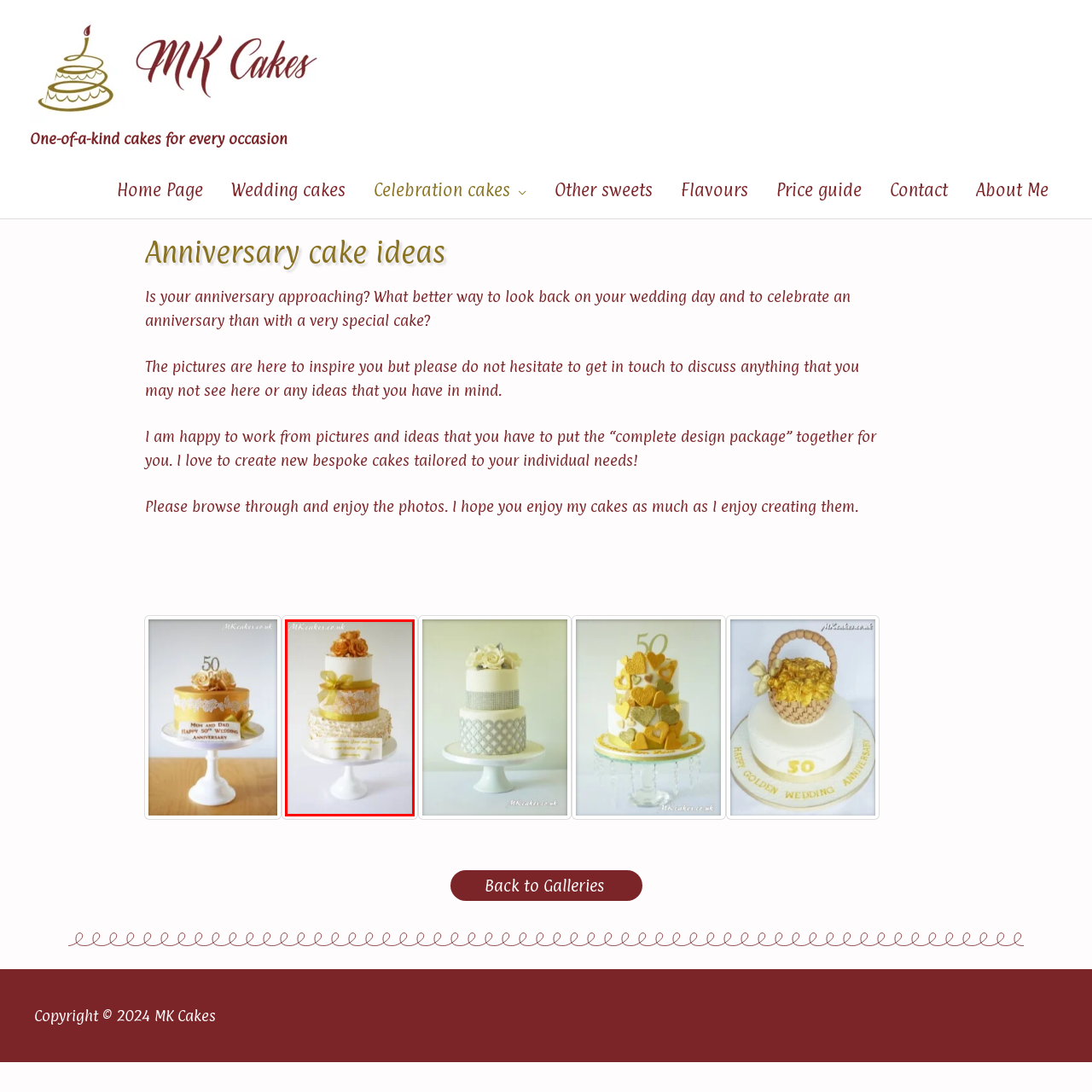Observe the image enclosed by the red rectangle, then respond to the question in one word or phrase:
What is the purpose of the decorative card at the base?

To bear a personalized message